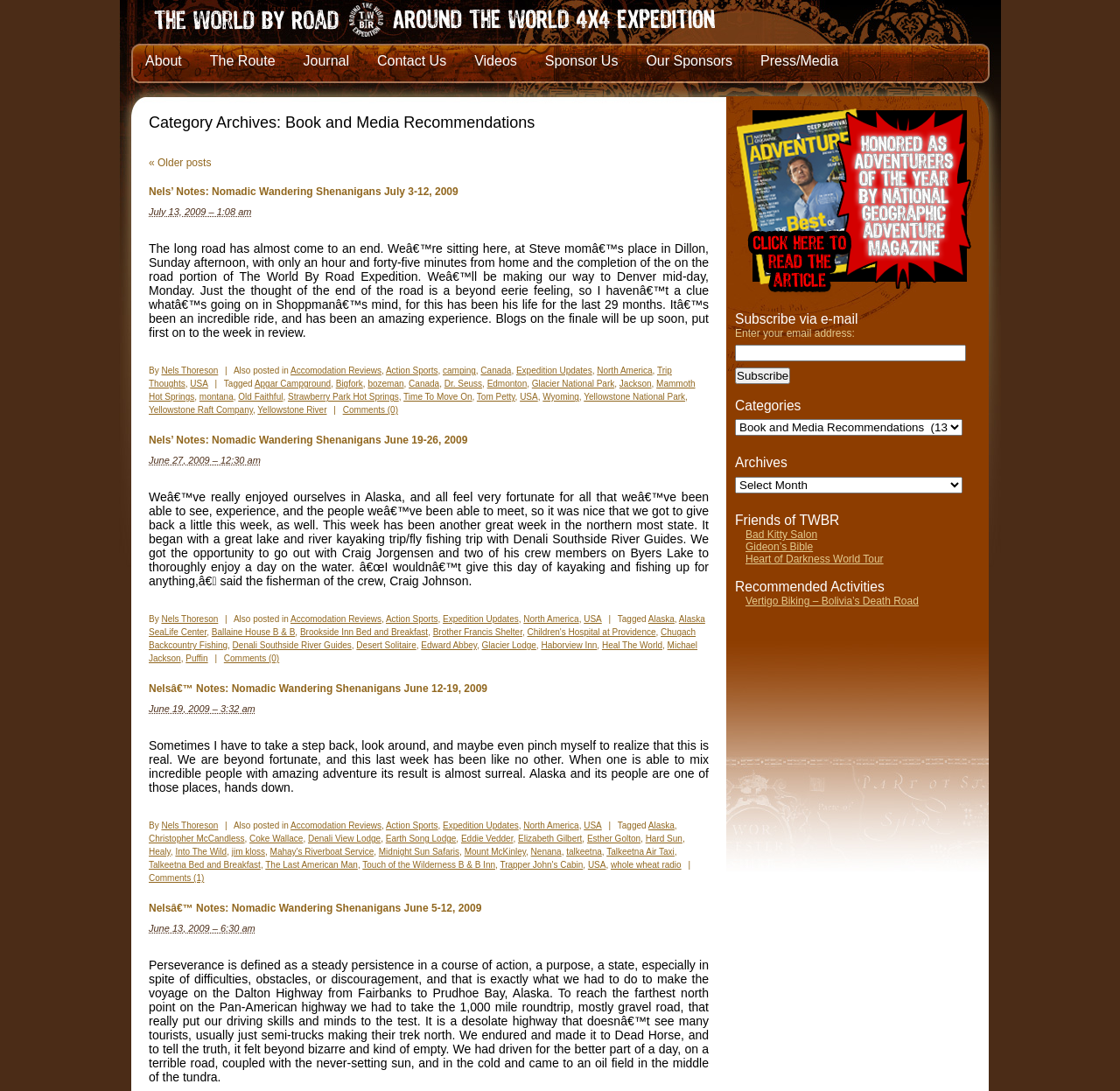Who wrote the post 'Nels’ Notes: Nomadic Wandering Shenanigans July 3-12, 2009'?
Look at the image and answer the question with a single word or phrase.

Nels Thoreson